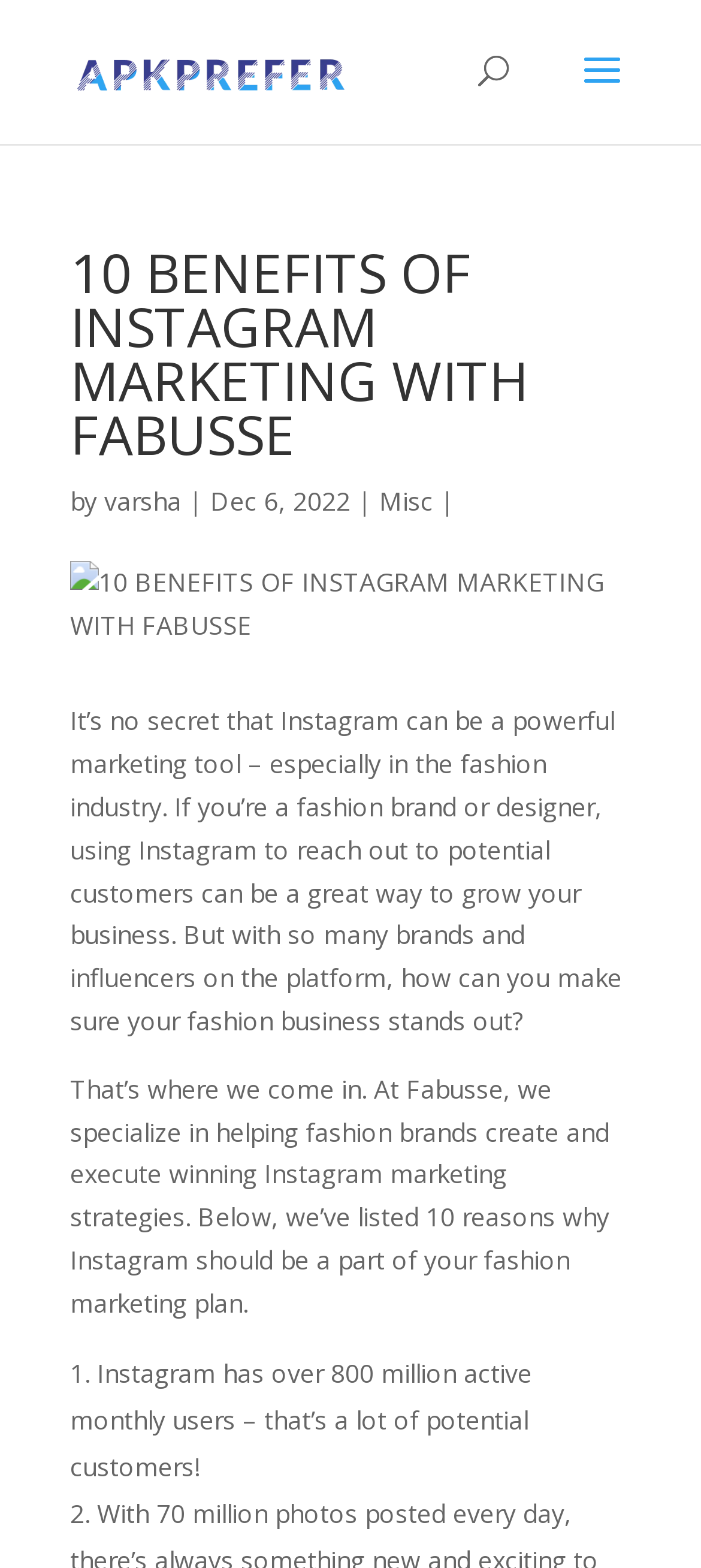What is the name of the author of this article?
Please ensure your answer is as detailed and informative as possible.

The author's name can be found in the section below the main heading, where it says 'by varsha | Dec 6, 2022'.